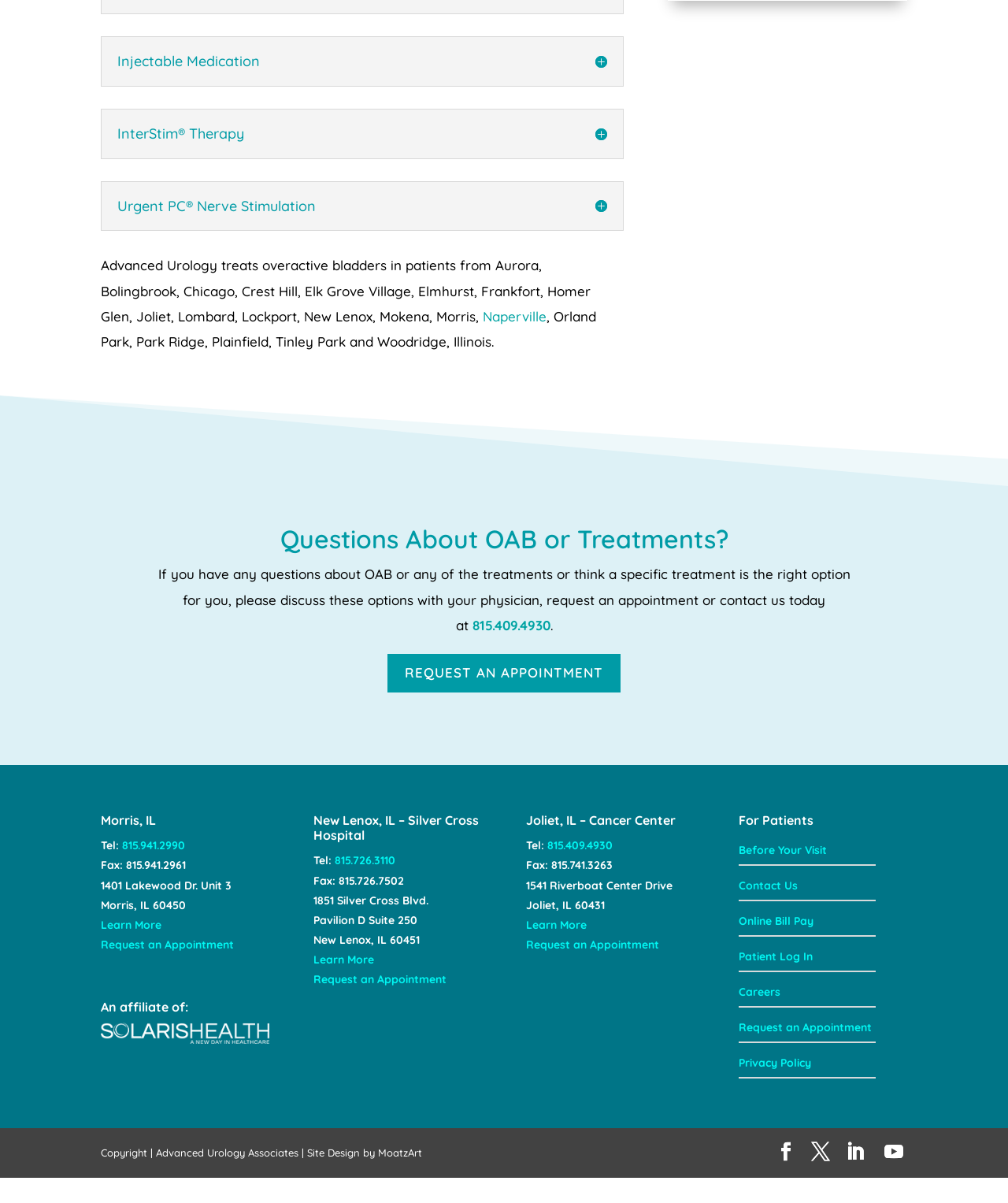Provide your answer to the question using just one word or phrase: What is the phone number to request an appointment?

815.409.4930